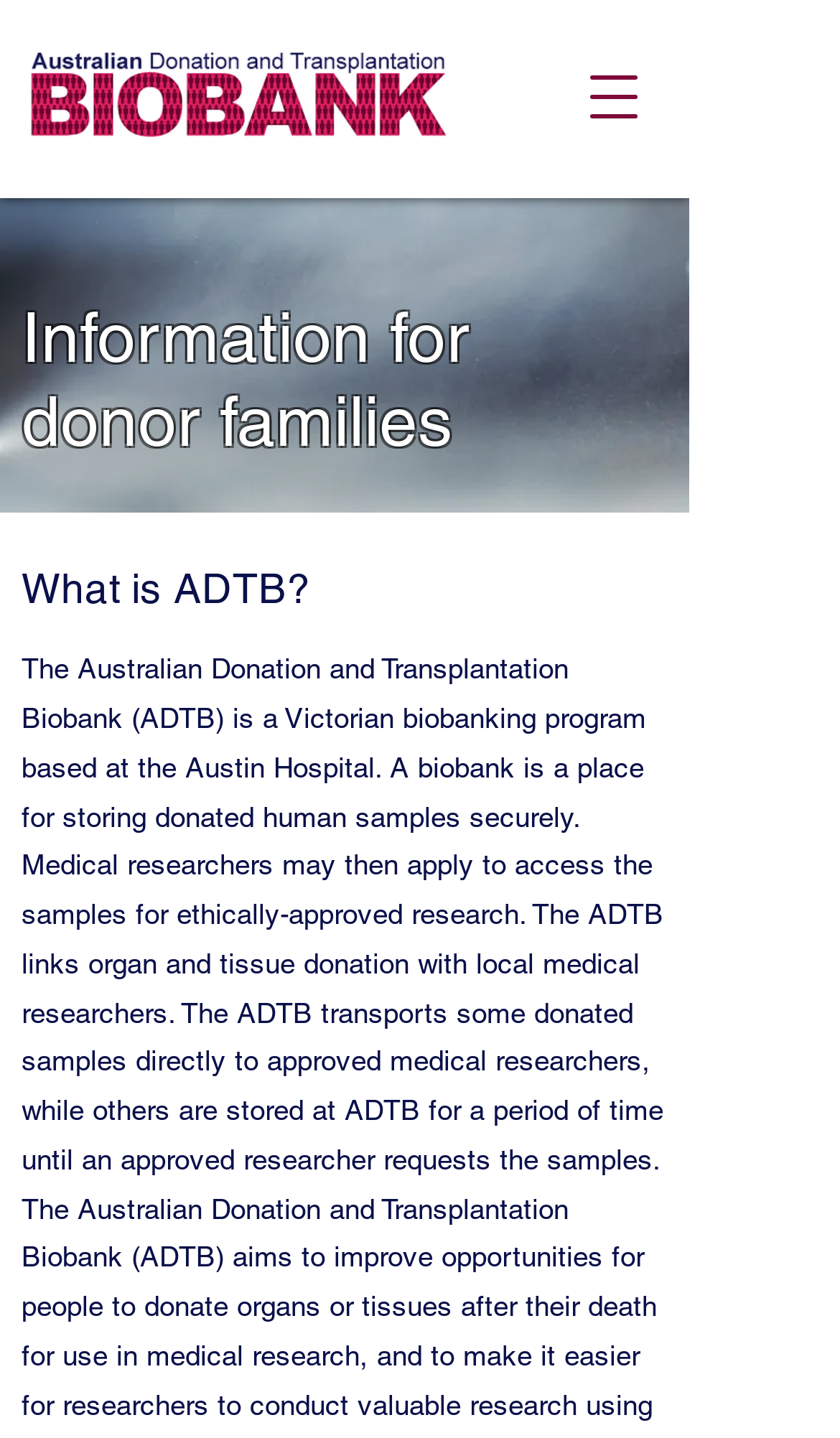What is the topic of the information provided for donor families?
Answer the question with a detailed explanation, including all necessary information.

The webpage has a heading 'Information for donor families' and provides information about the Australian Donation and Transplantation Biobank, which suggests that the topic of the information provided is related to organ and tissue donation.